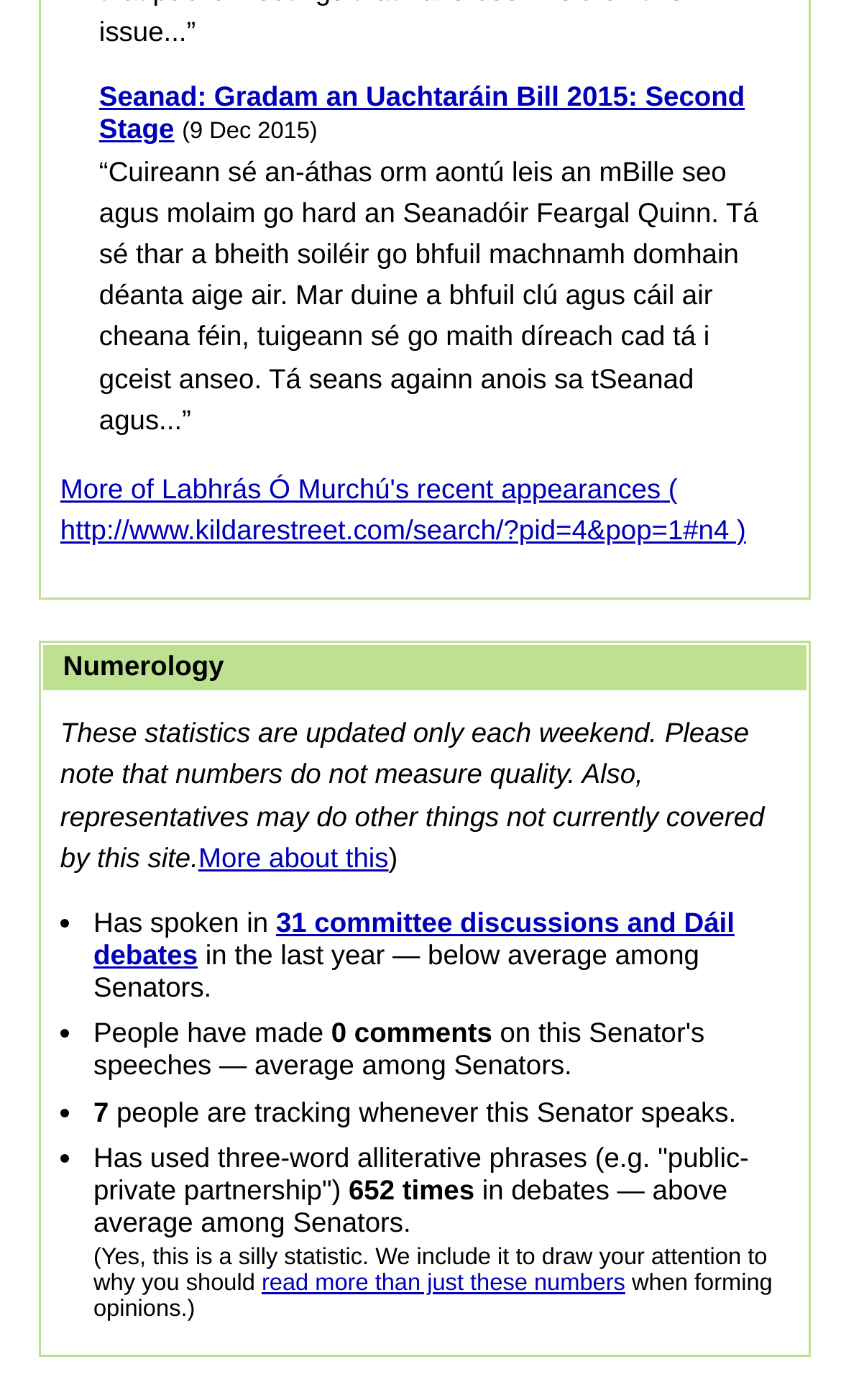Utilize the details in the image to thoroughly answer the following question: What is the name of the Senator mentioned?

The name of the Senator mentioned is Labhrás Ó Murchú, which is found in the link 'More of Labhrás Ó Murchú's recent appearances'.